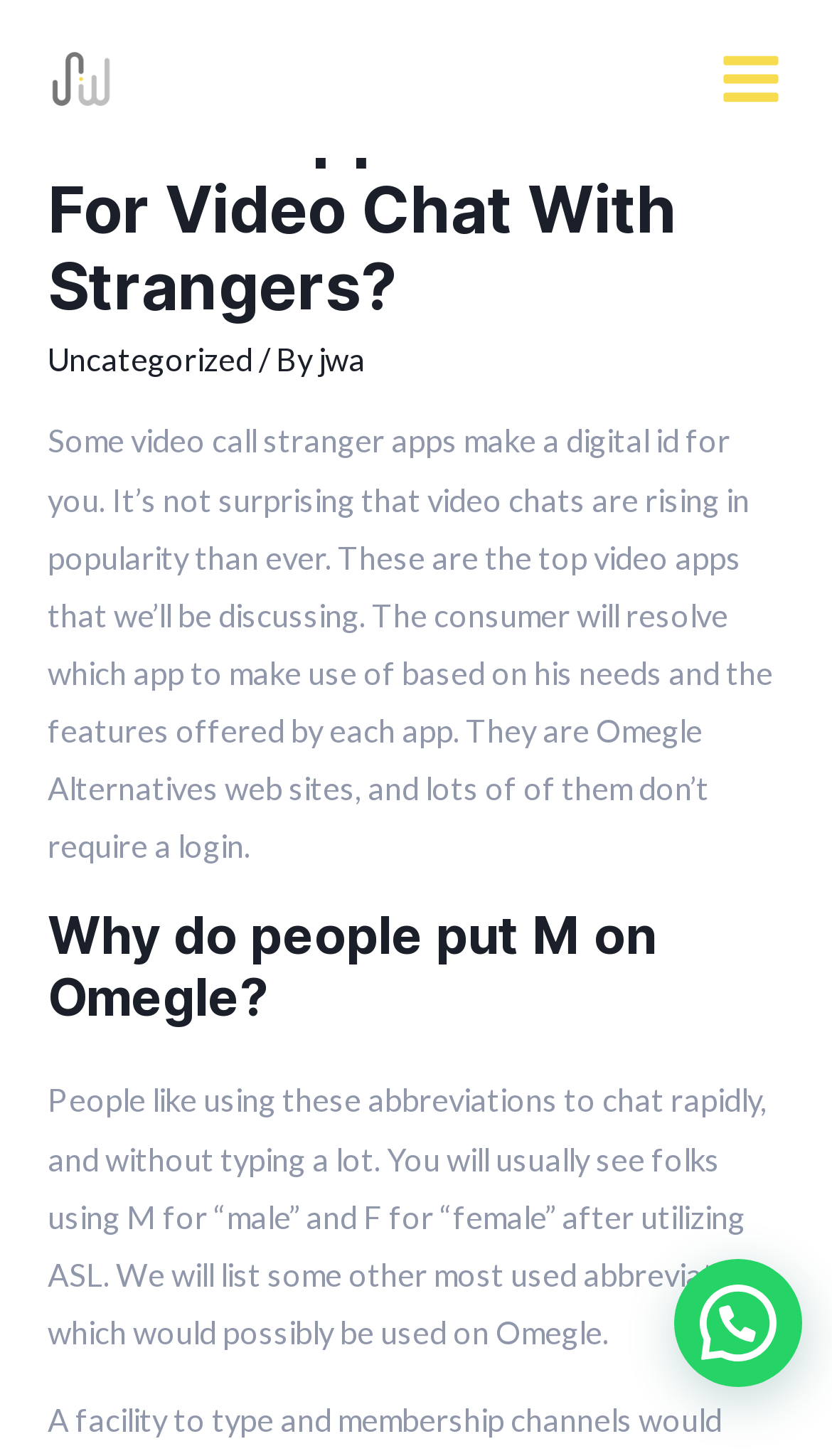Analyze the image and answer the question with as much detail as possible: 
What does 'ASL' stand for in Omegle?

The text mentions that people use 'M' for 'male' and 'F' for 'female' after using 'ASL', but it does not specify what 'ASL' stands for.